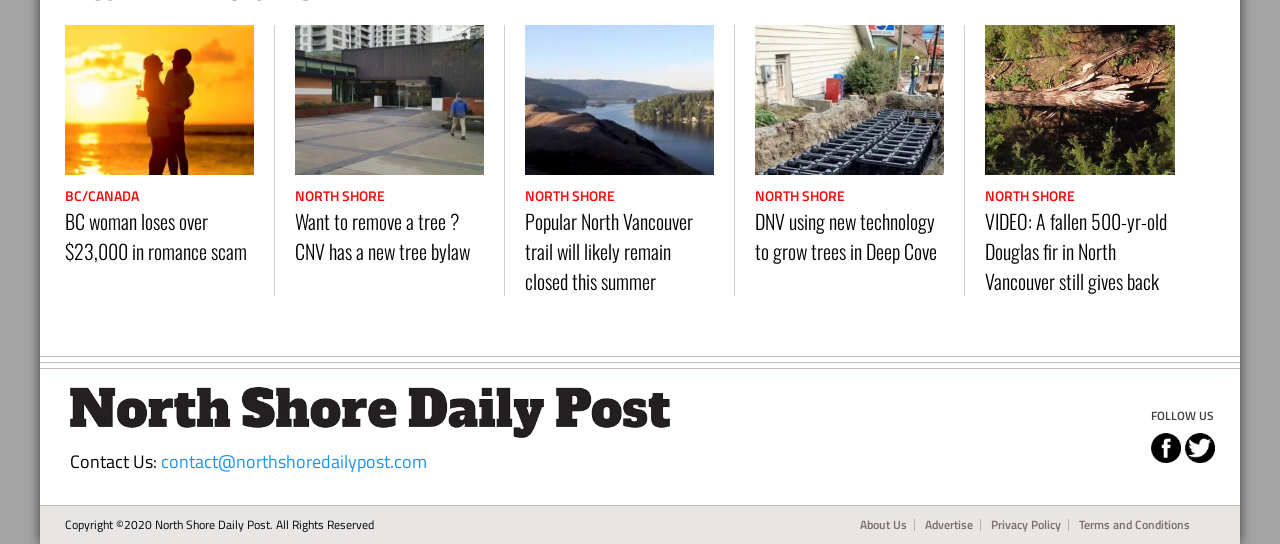Could you please study the image and provide a detailed answer to the question:
How many images are on the webpage?

There are five images on the webpage, each corresponding to a different article, which are indicated by the image elements with different URLs.